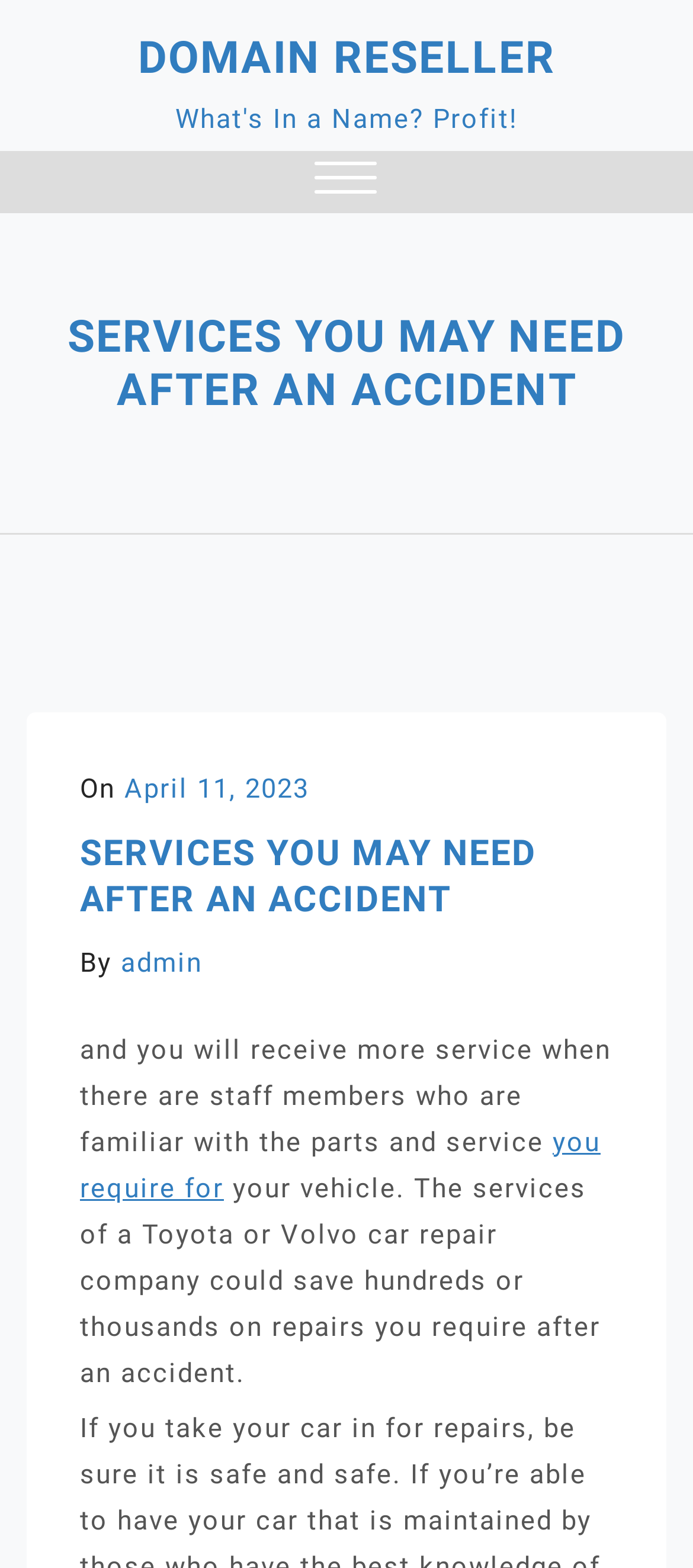What is the benefit of using a familiar car repair company?
Based on the visual, give a brief answer using one word or a short phrase.

Save hundreds or thousands